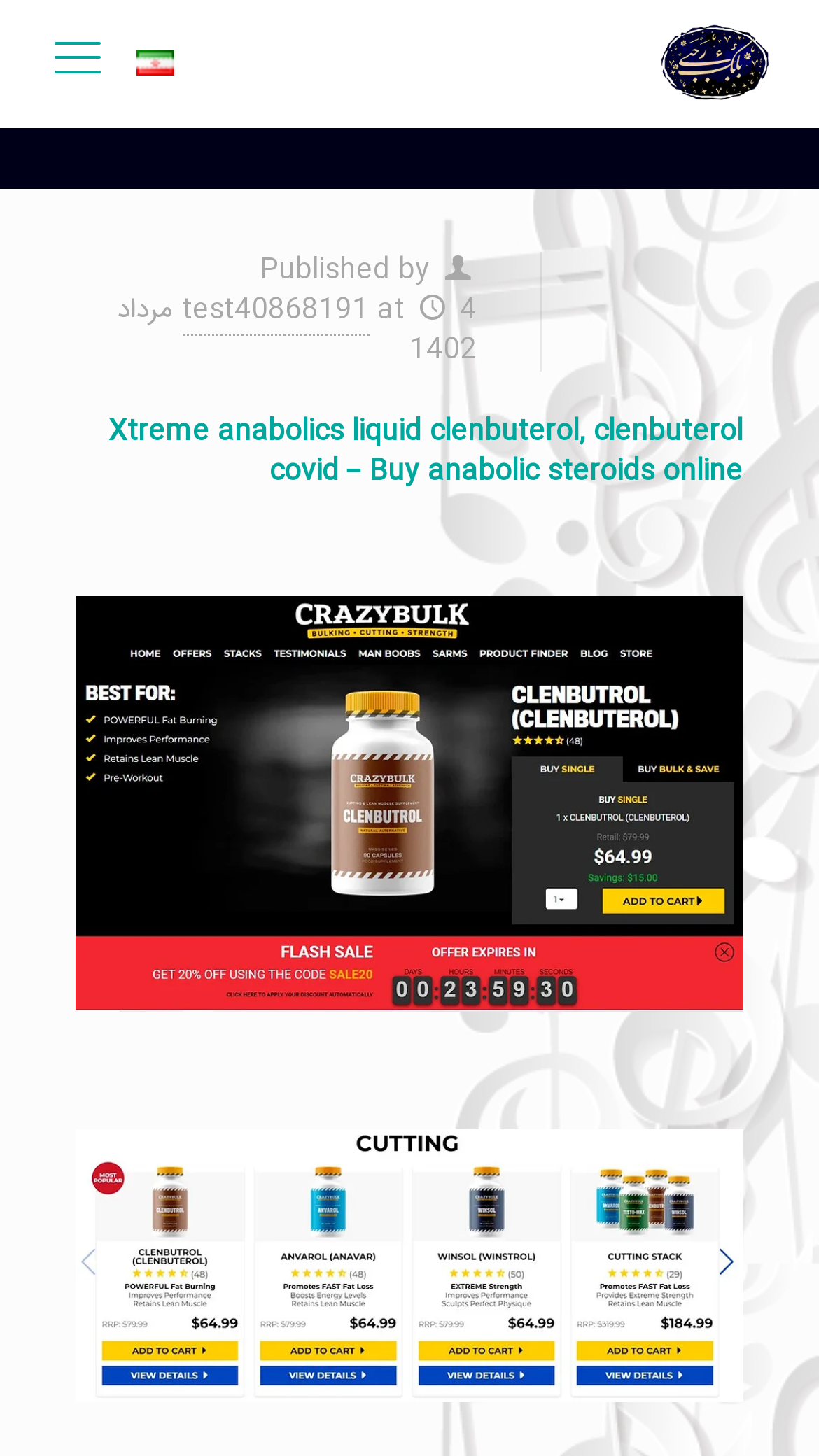Answer the question with a brief word or phrase:
What is the logo image filename?

cropped-icon_logo_ohne_bg.png